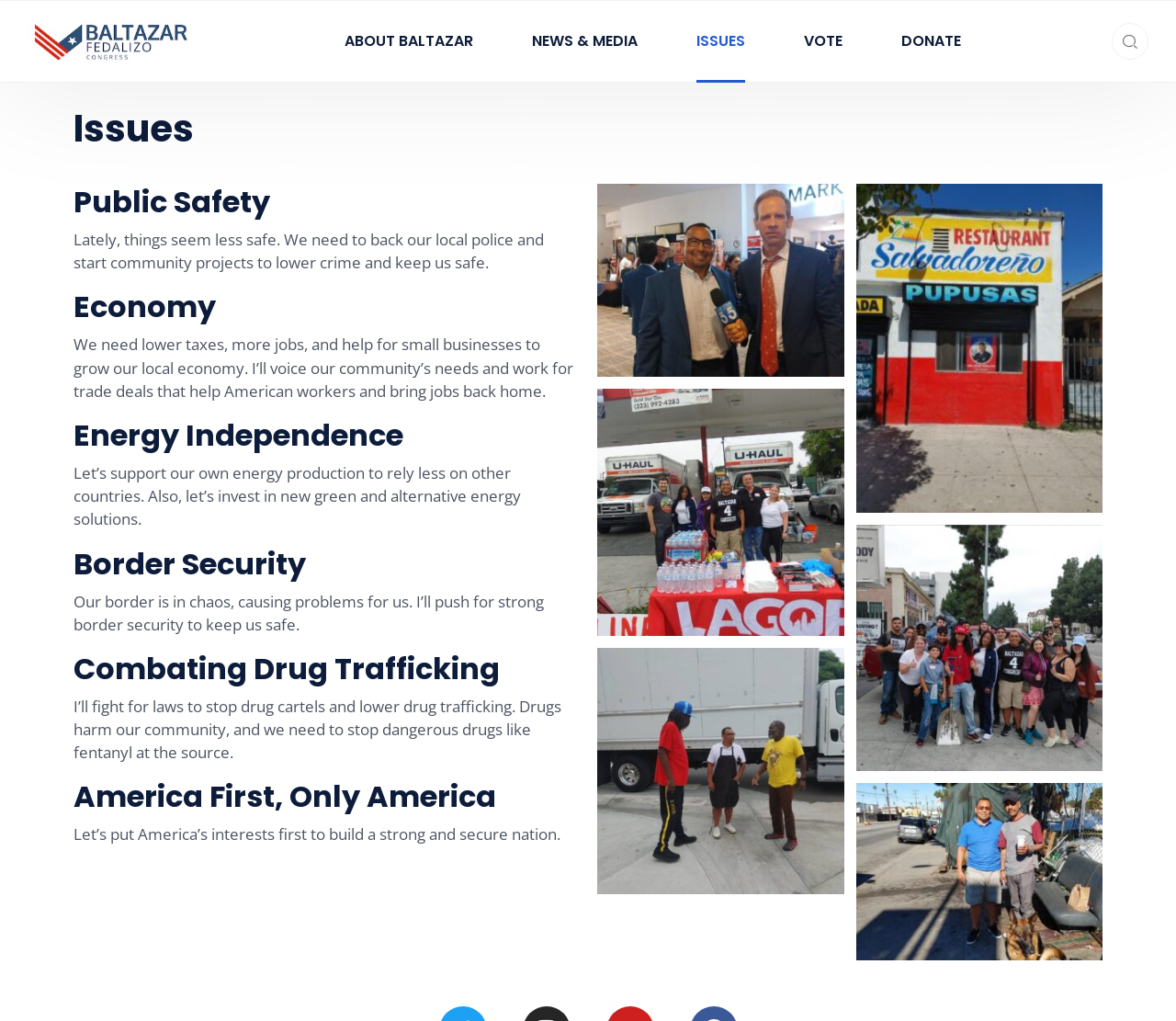How many images are there on this webpage? Observe the screenshot and provide a one-word or short phrase answer.

7